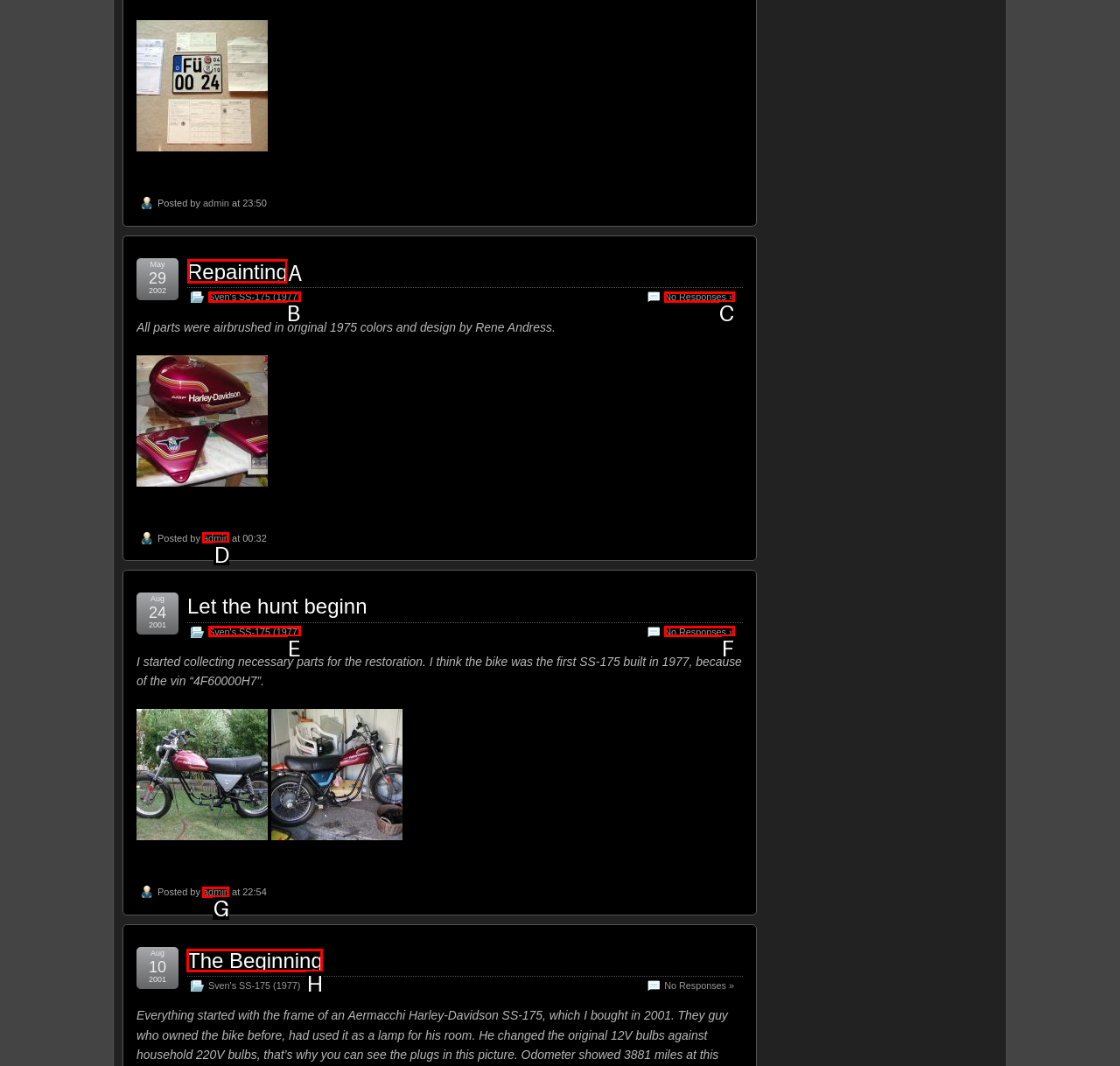Find the correct option to complete this instruction: Read the post 'The Beginning'. Reply with the corresponding letter.

H